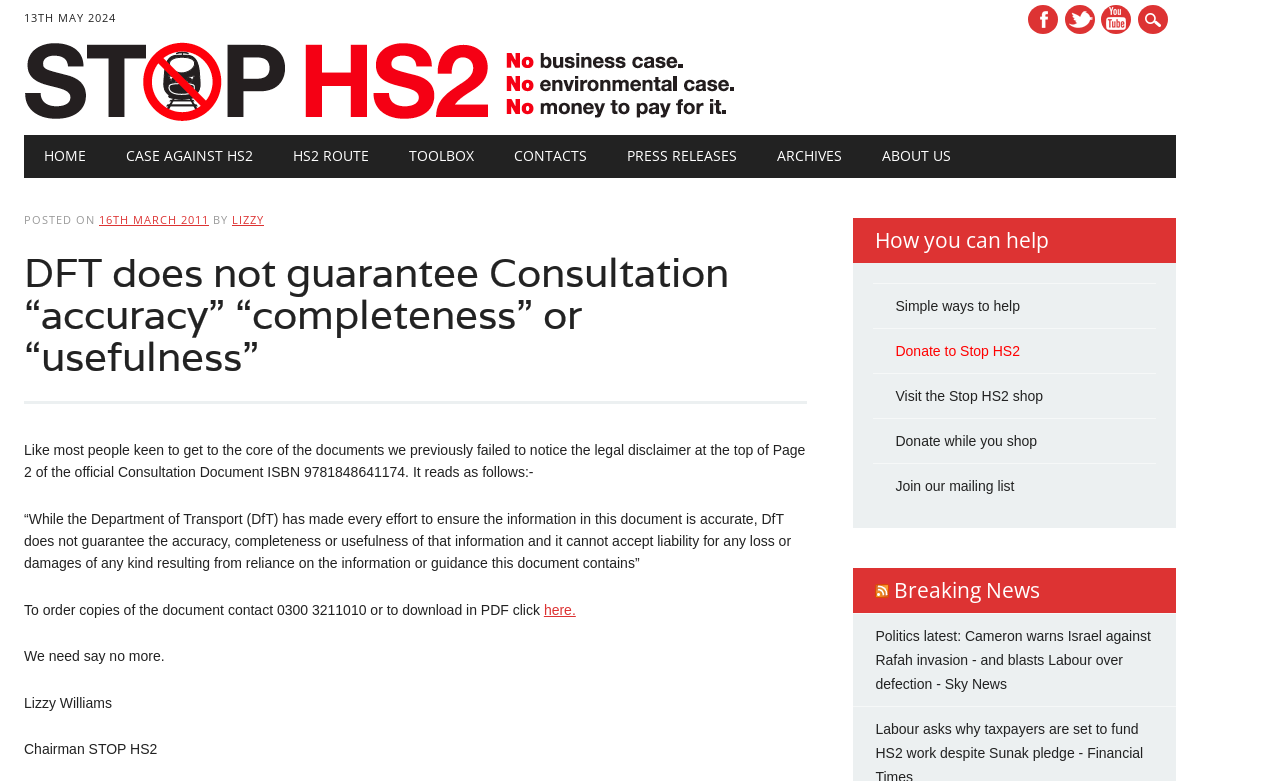Provide the bounding box coordinates of the section that needs to be clicked to accomplish the following instruction: "Read the latest news."

[0.684, 0.804, 0.899, 0.886]